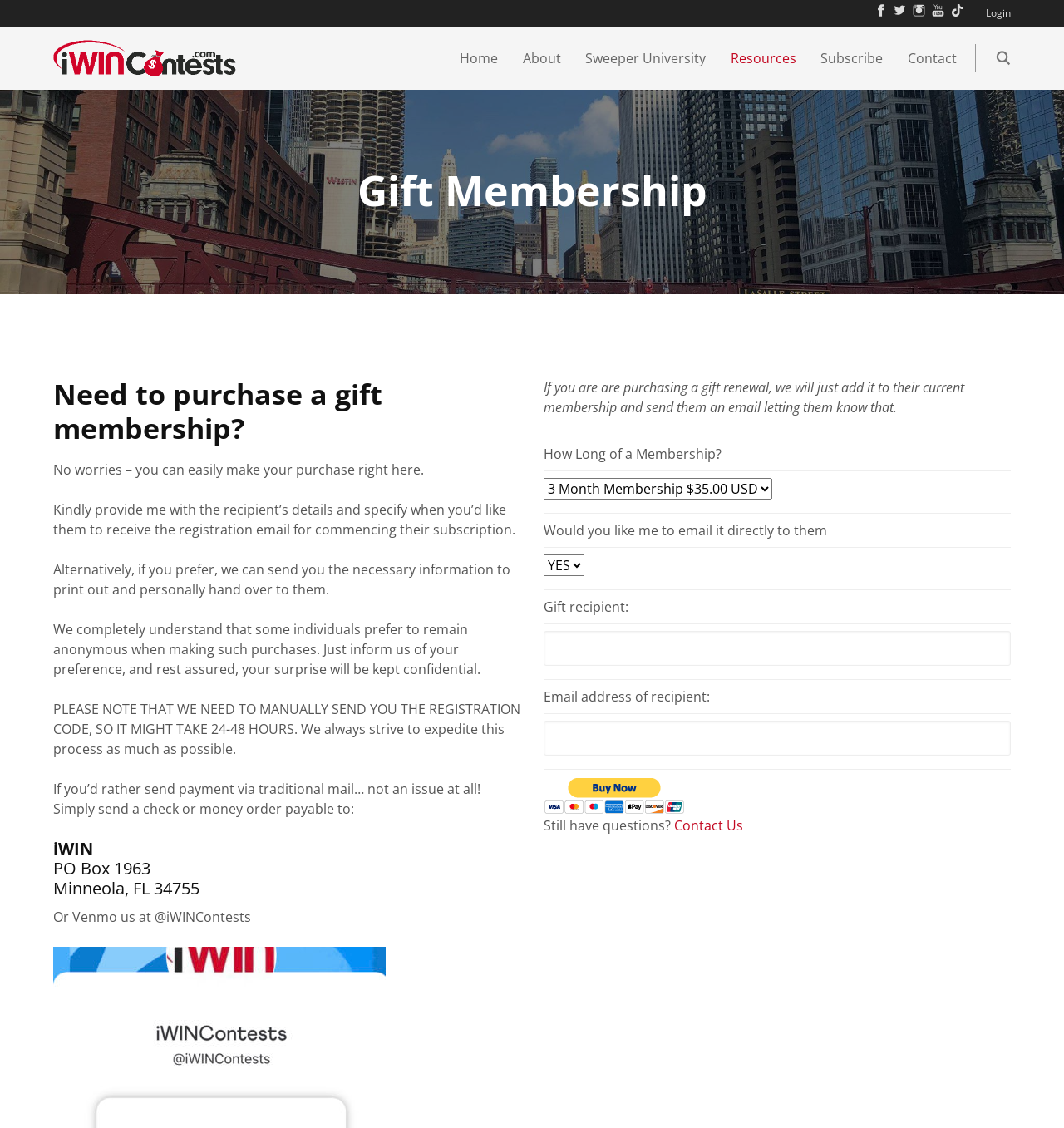What is the cost of a 3-month membership?
Please respond to the question thoroughly and include all relevant details.

The webpage provides a table with different membership options, and according to the table, a 3-month membership costs $35.00 USD.